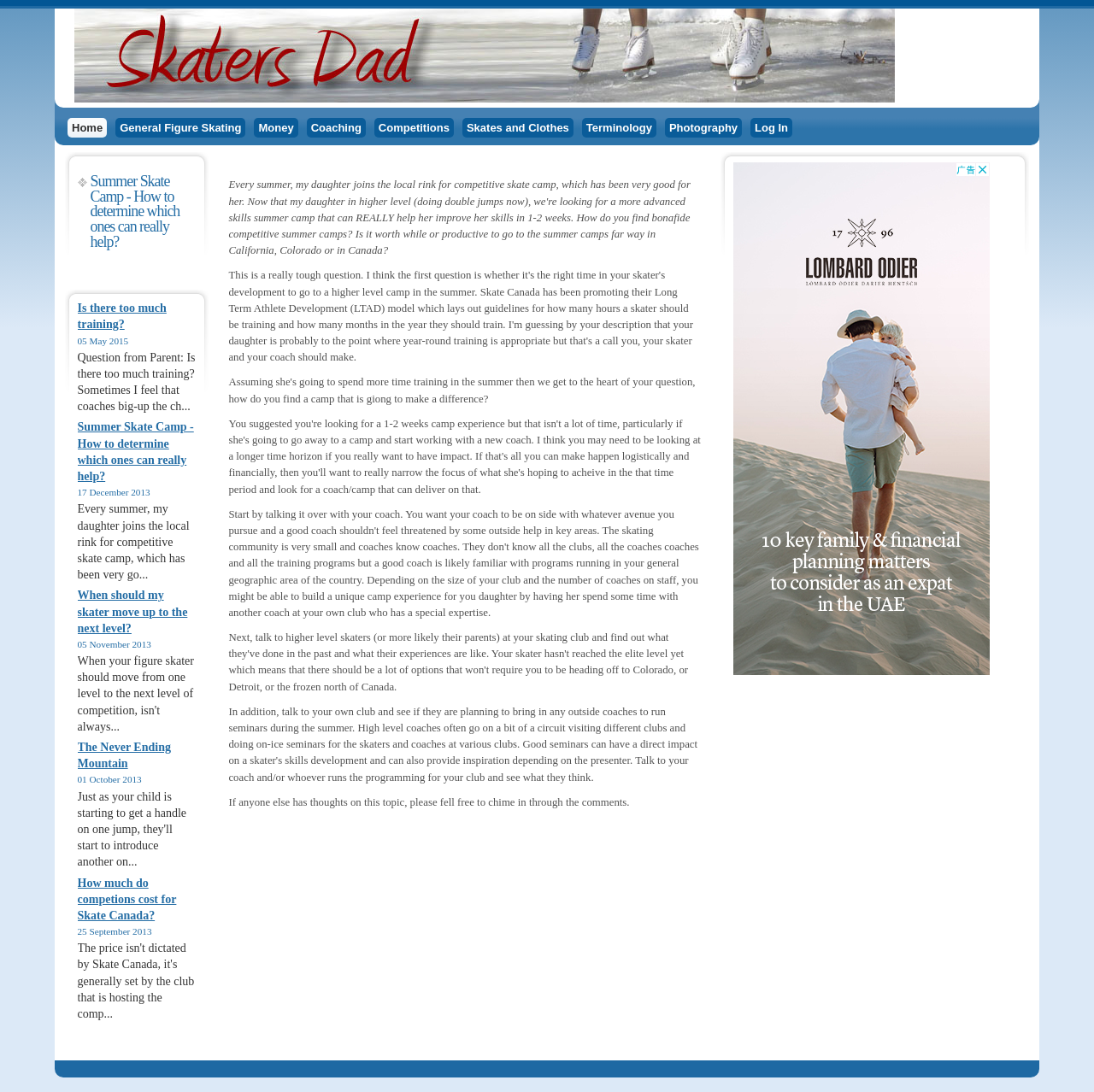Please identify the bounding box coordinates of the element that needs to be clicked to execute the following command: "Click on the 'When should my skater move up to the next level?' link". Provide the bounding box using four float numbers between 0 and 1, formatted as [left, top, right, bottom].

[0.071, 0.539, 0.171, 0.581]